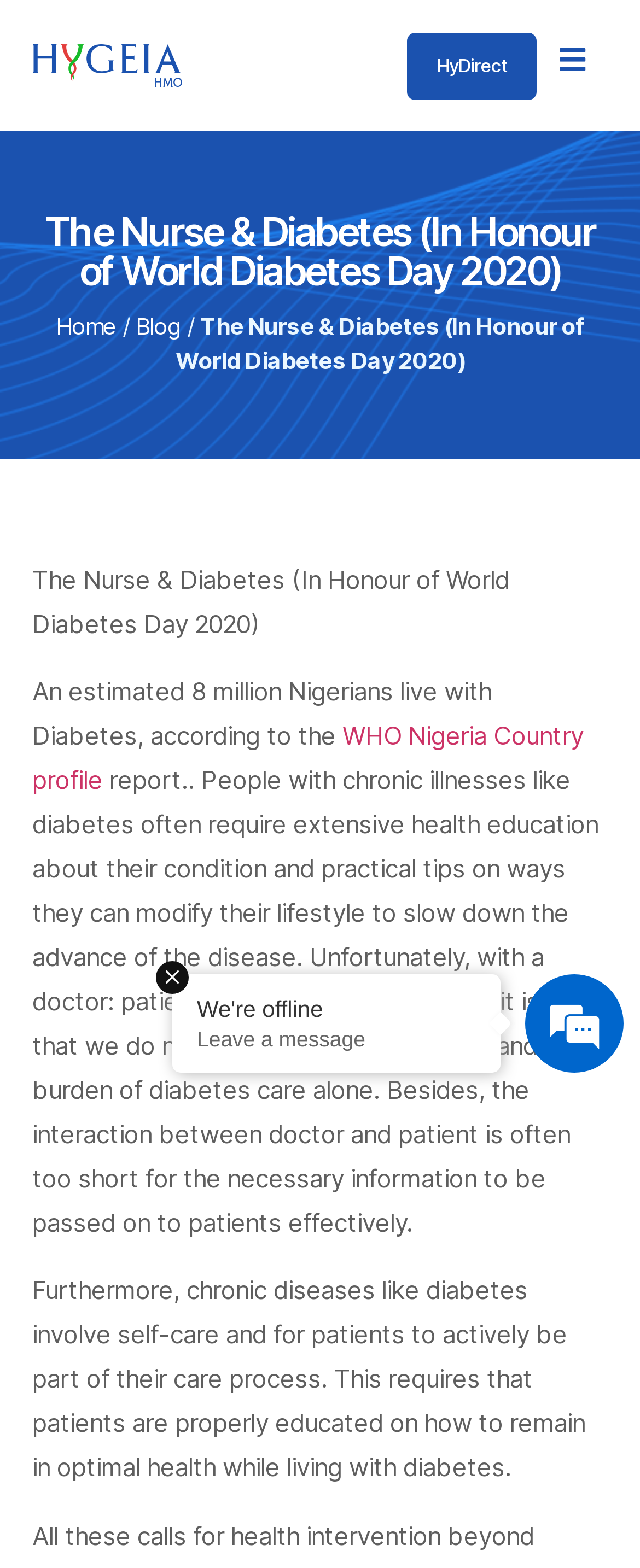Answer the question using only one word or a concise phrase: What is the doctor-to-patient ratio in Nigeria?

1:2,753